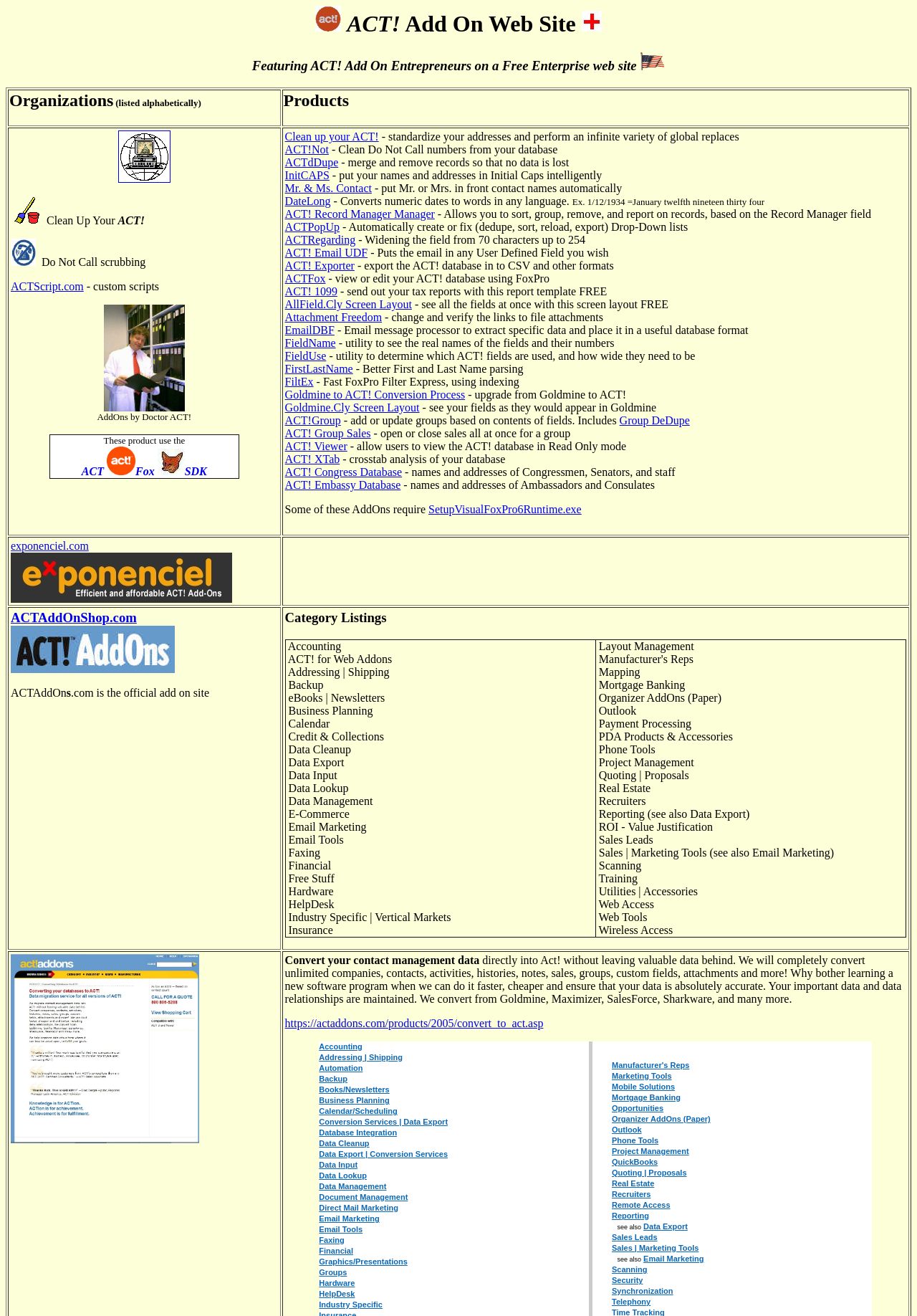Given the element description: "Goldmine to ACT! Conversion Process", predict the bounding box coordinates of this UI element. The coordinates must be four float numbers between 0 and 1, given as [left, top, right, bottom].

[0.311, 0.295, 0.507, 0.305]